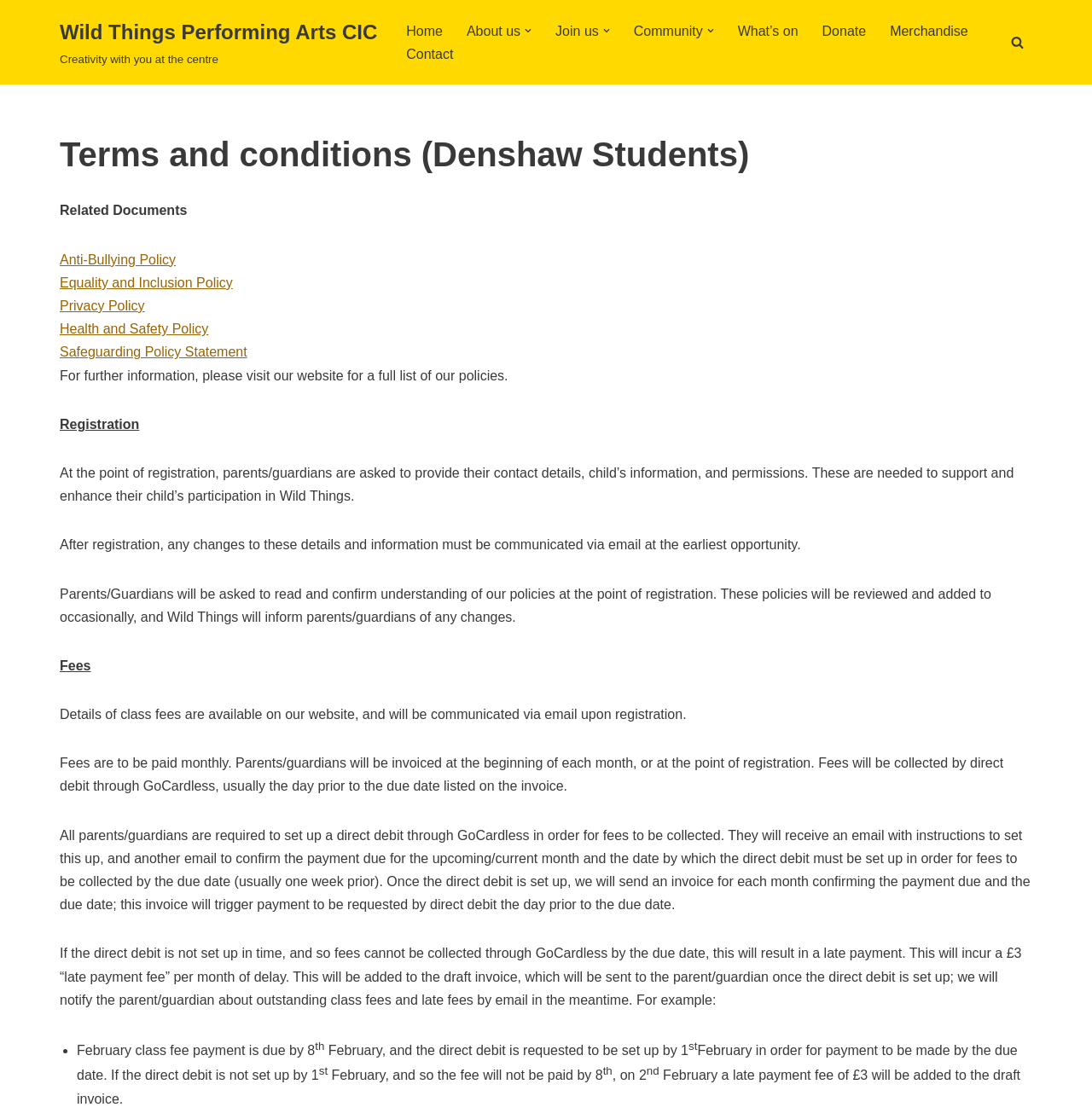Based on the description "Donate", find the bounding box of the specified UI element.

[0.753, 0.018, 0.793, 0.038]